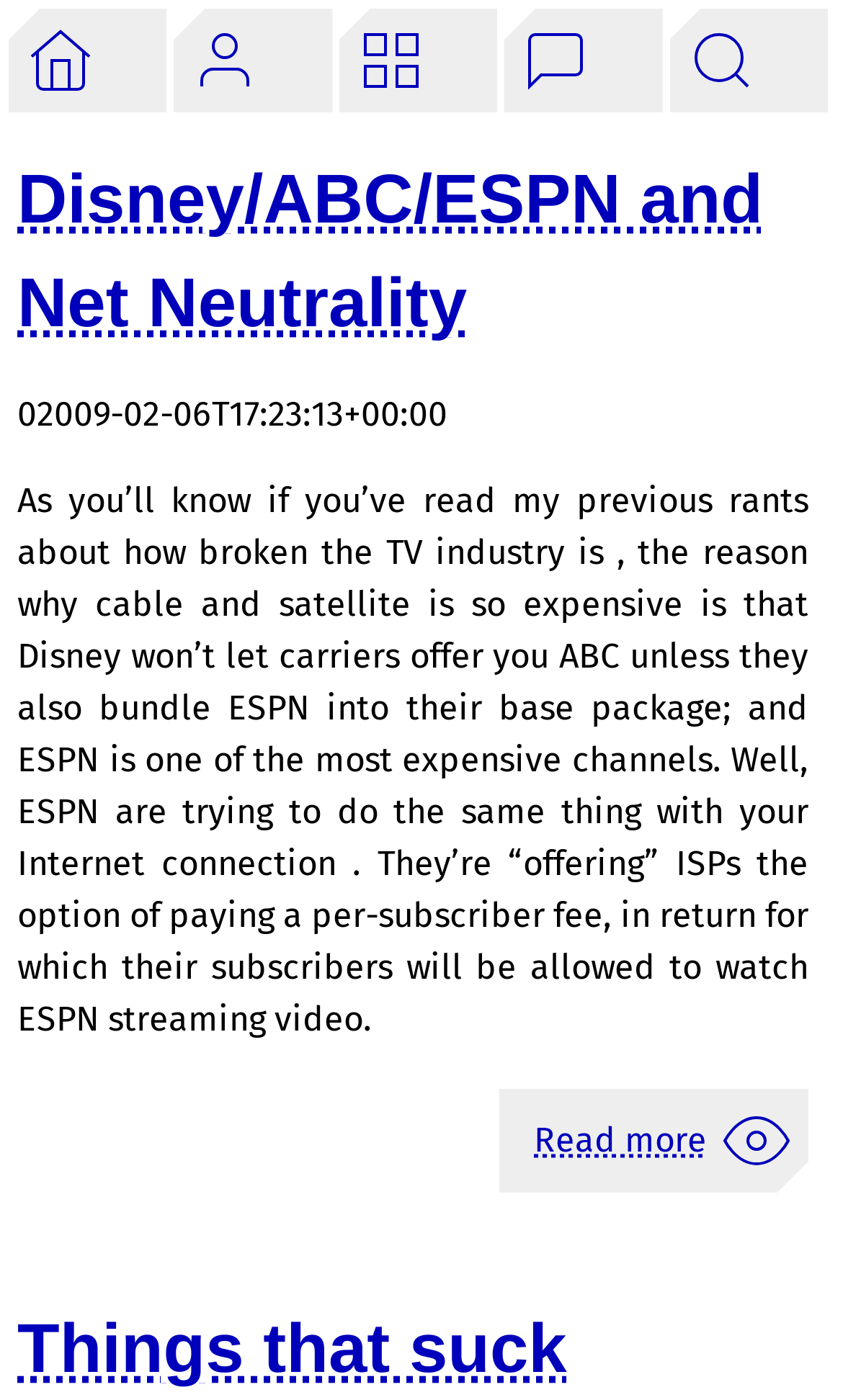Provide the bounding box coordinates for the UI element that is described as: "Read more".

[0.595, 0.778, 0.959, 0.852]